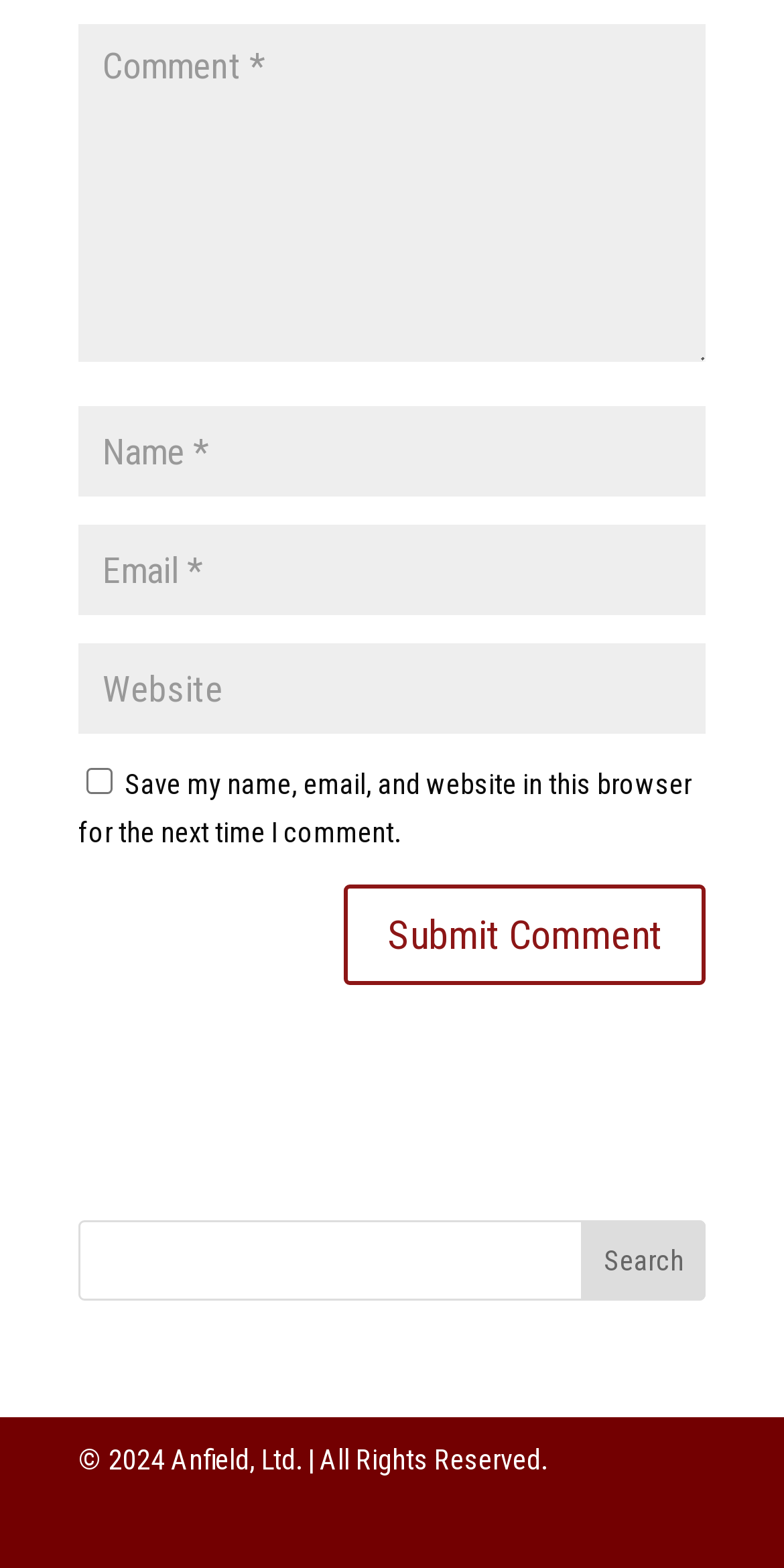Please identify the bounding box coordinates of the element I need to click to follow this instruction: "Browse CHFS Calendar".

None